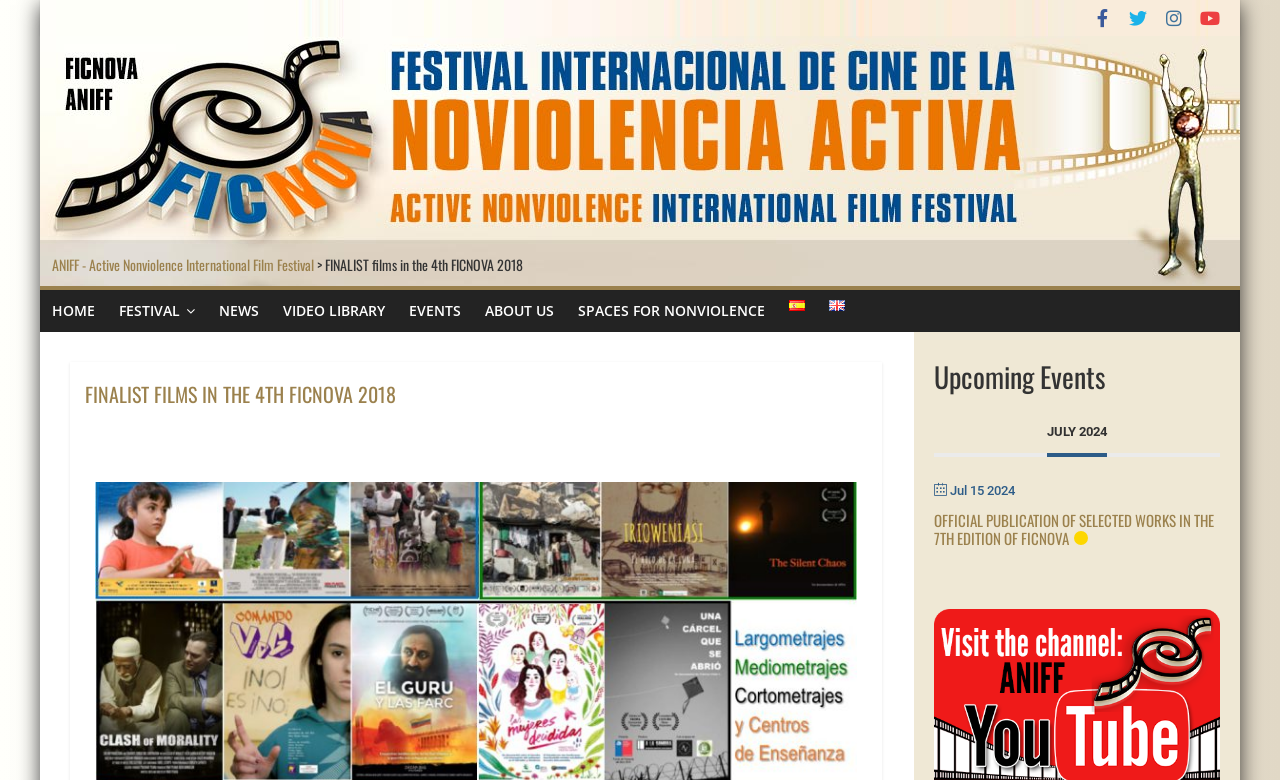Find the bounding box coordinates of the area to click in order to follow the instruction: "go to festival homepage".

[0.031, 0.046, 0.969, 0.367]